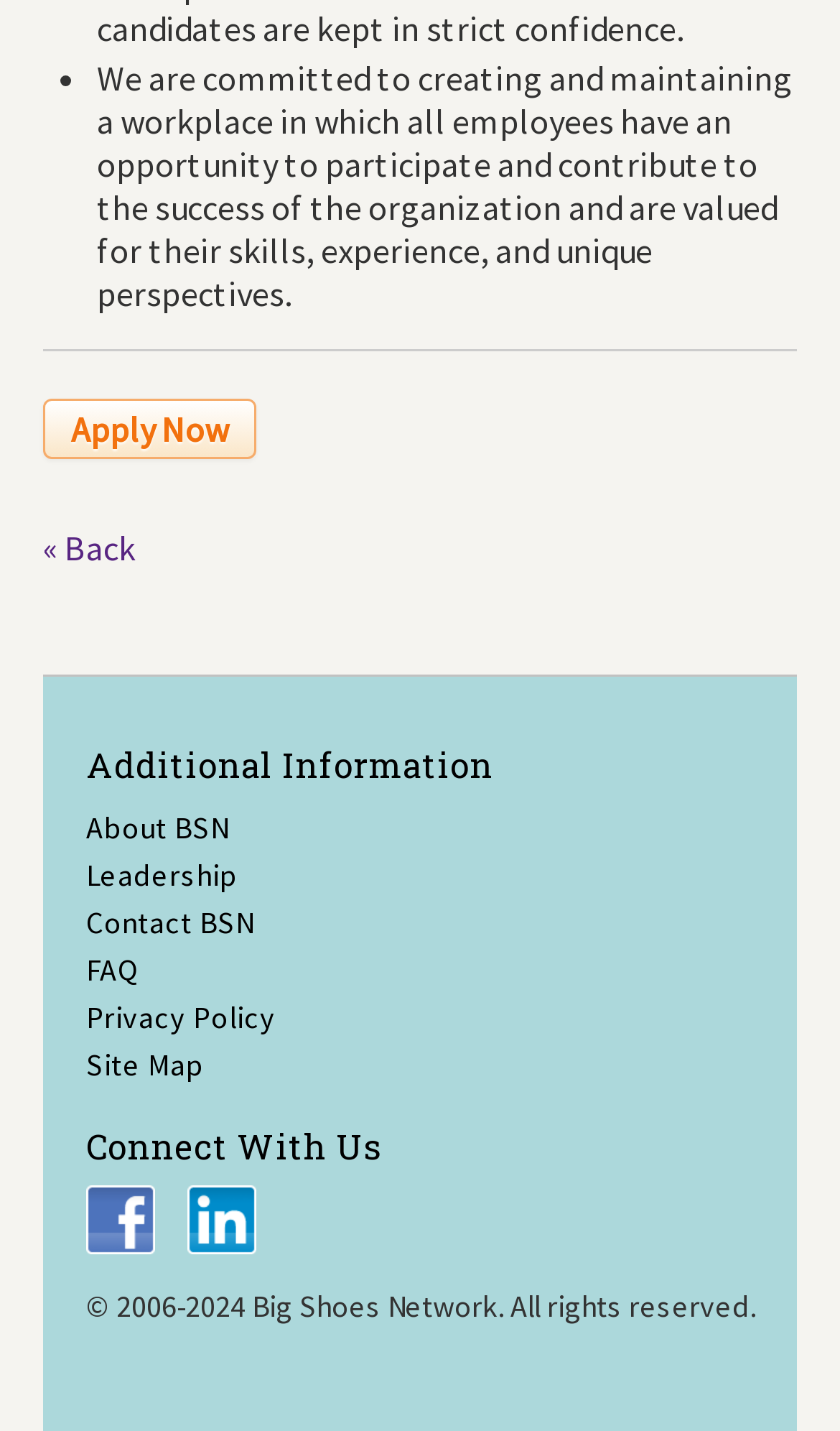Kindly determine the bounding box coordinates of the area that needs to be clicked to fulfill this instruction: "Visit Facebook page".

[0.103, 0.837, 0.185, 0.864]